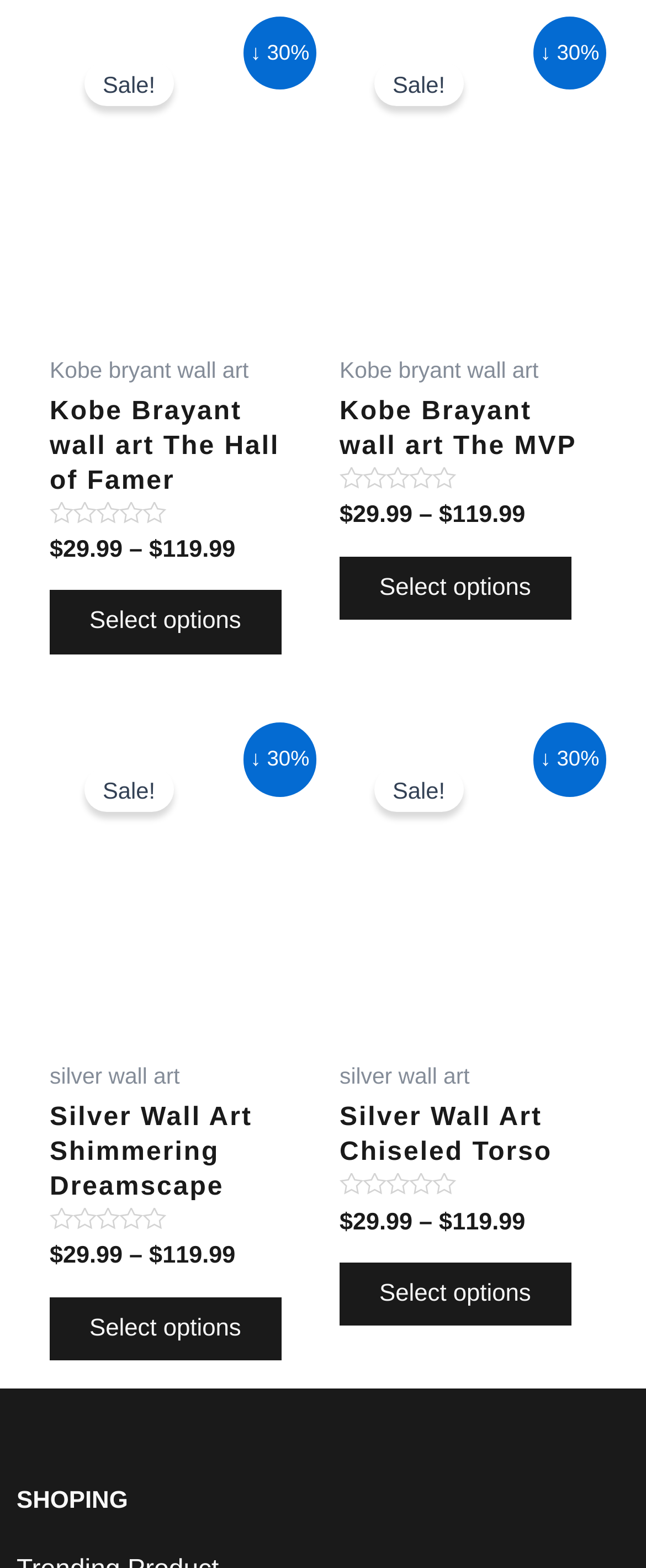What is the theme of the products on this webpage?
Provide an in-depth and detailed explanation in response to the question.

I looked at the product names and descriptions and saw that they all relate to wall art, with themes such as sports (Kobe Brayant) and abstract designs (Silver Wall Art).